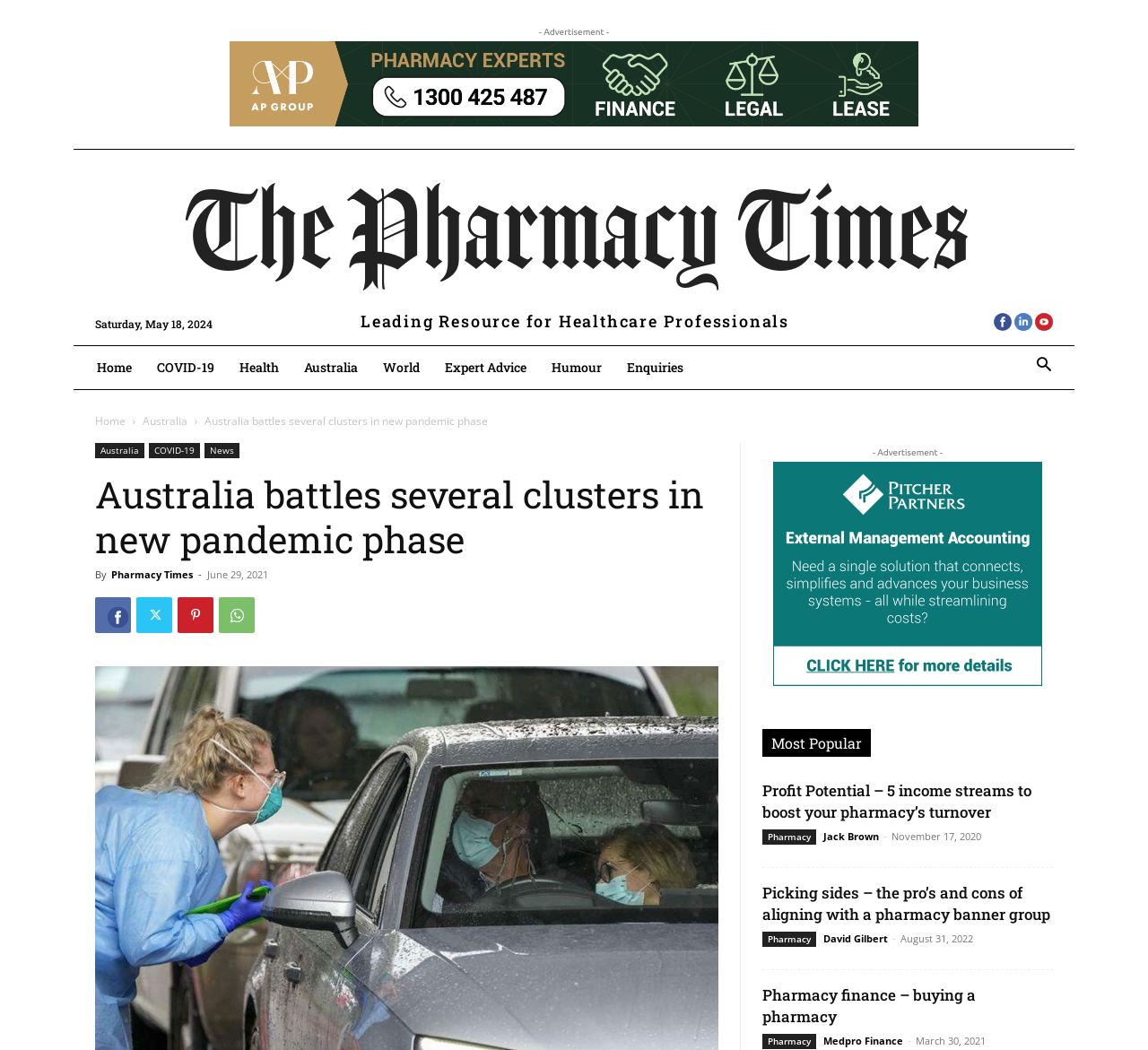What is the date of the article 'Australia battles several clusters in new pandemic phase'?
Answer the question with as much detail as you can, using the image as a reference.

I found the answer by examining the time element with the text 'June 29, 2021' at coordinates [0.18, 0.541, 0.234, 0.553], which is associated with the article 'Australia battles several clusters in new pandemic phase'.